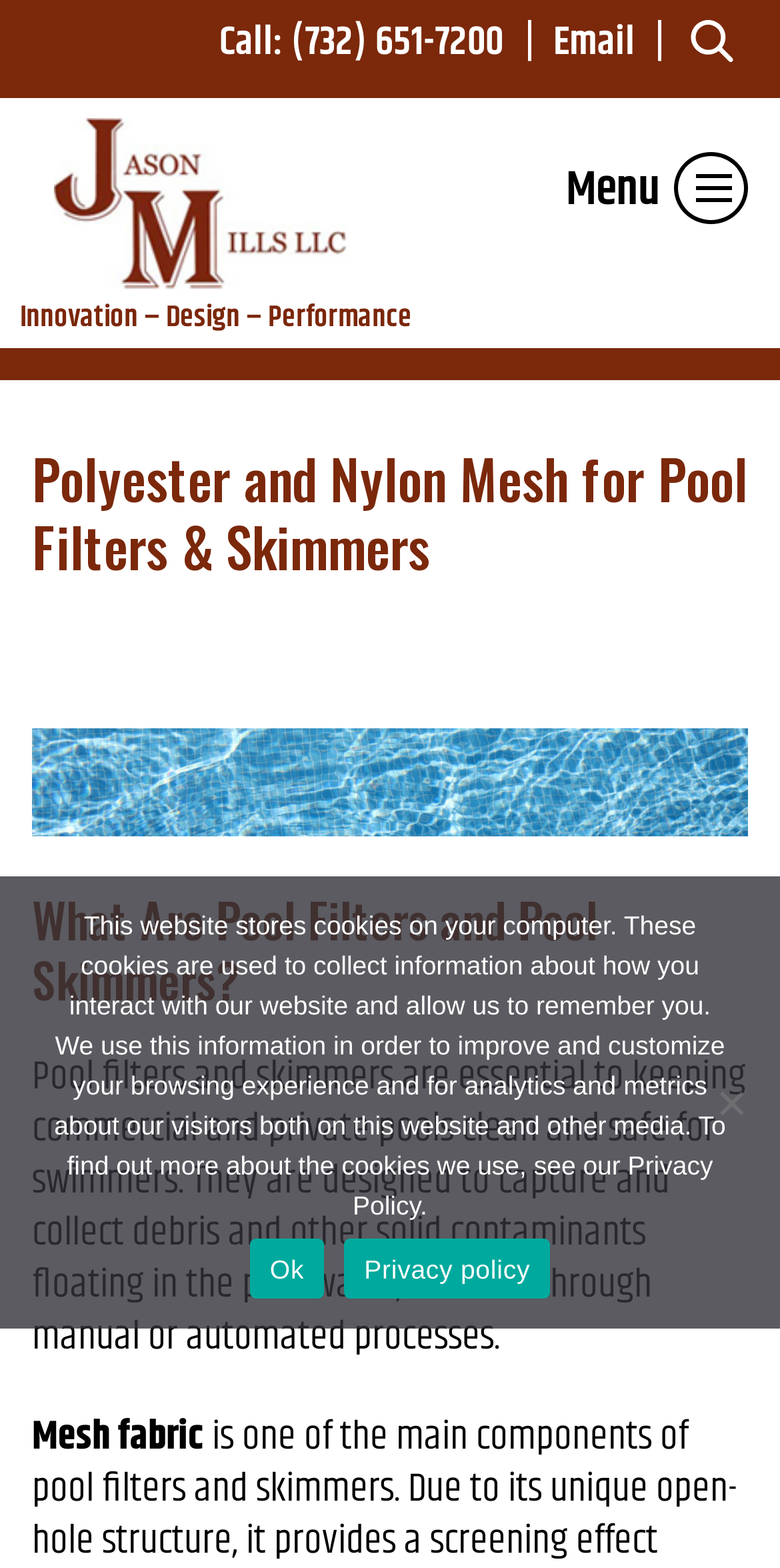Find the bounding box coordinates for the UI element whose description is: "Search". The coordinates should be four float numbers between 0 and 1, in the format [left, top, right, bottom].

[0.879, 0.013, 0.959, 0.046]